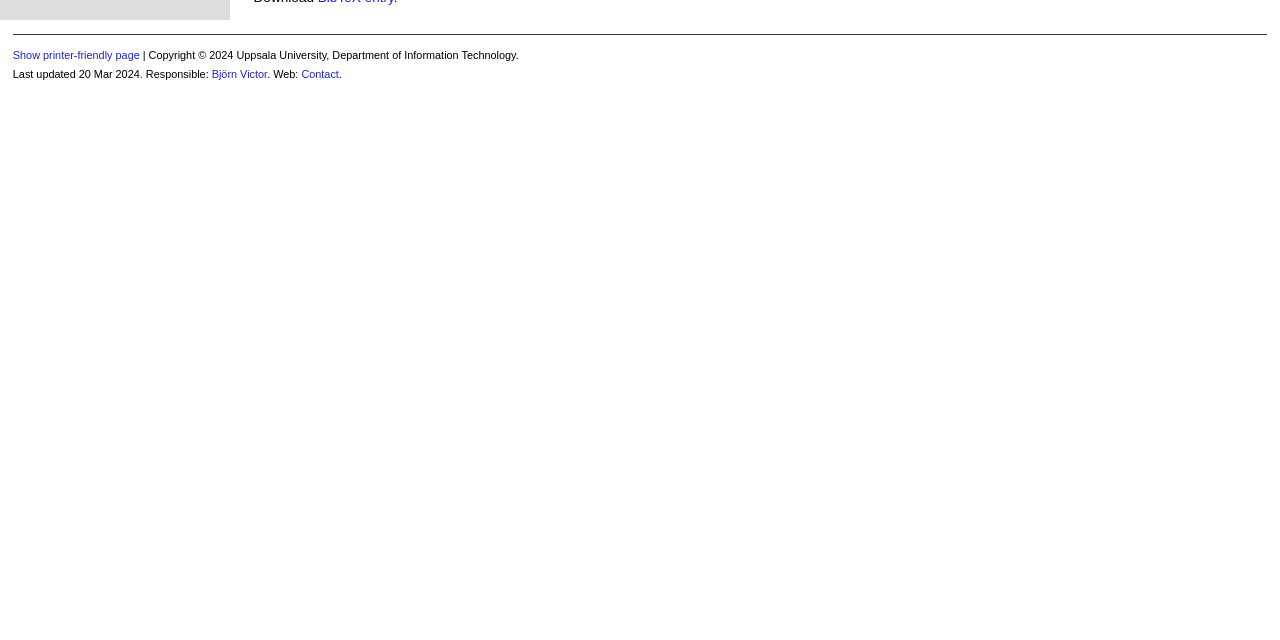Predict the bounding box of the UI element based on this description: "Show printer-friendly page".

[0.01, 0.076, 0.109, 0.095]